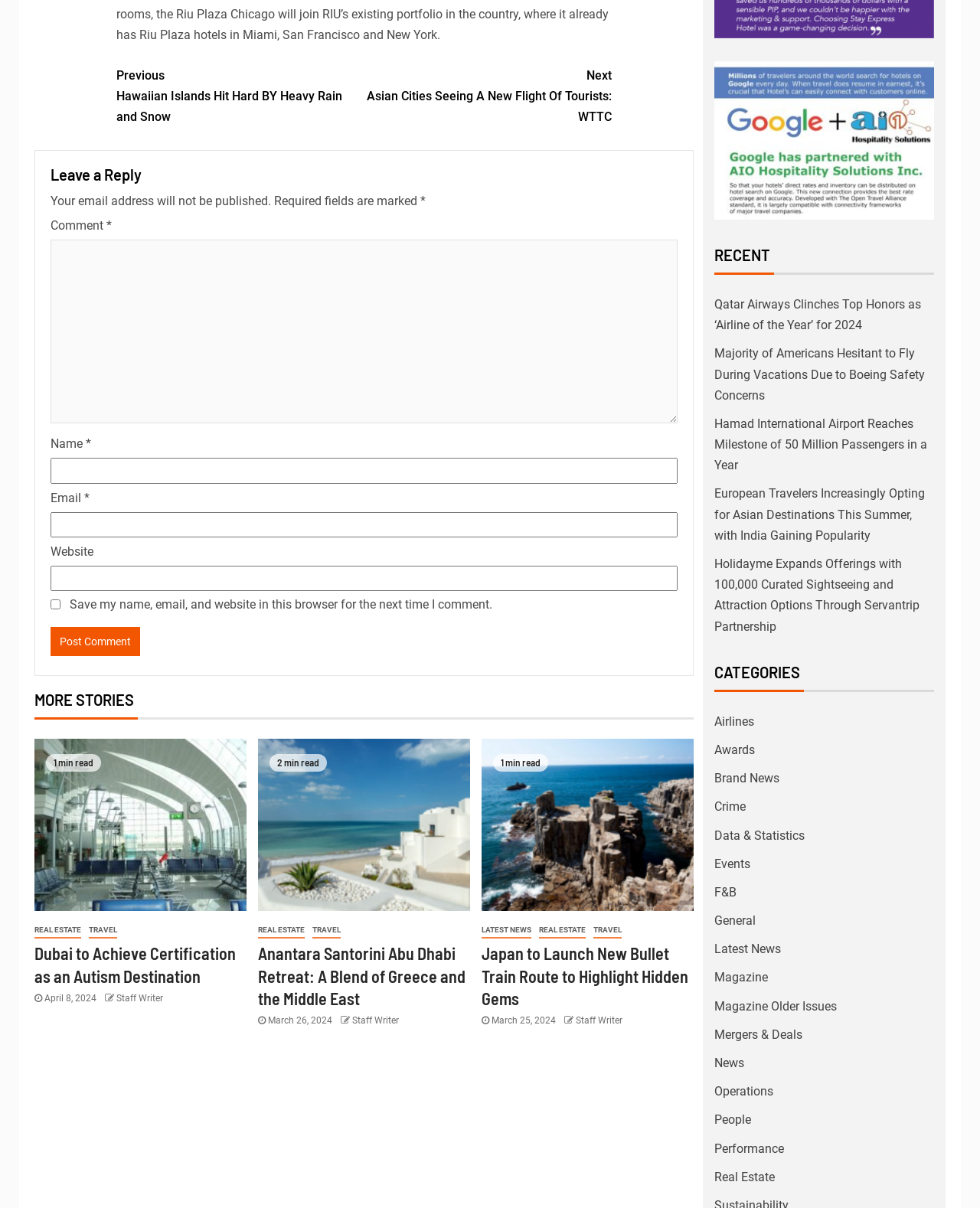What is the title of the first article in the 'MORE STORIES' section?
Carefully analyze the image and provide a detailed answer to the question.

The 'MORE STORIES' section is located below the comment section and contains several article links. The first article link is titled 'Dubai to Achieve Certification as an Autism Destination'.